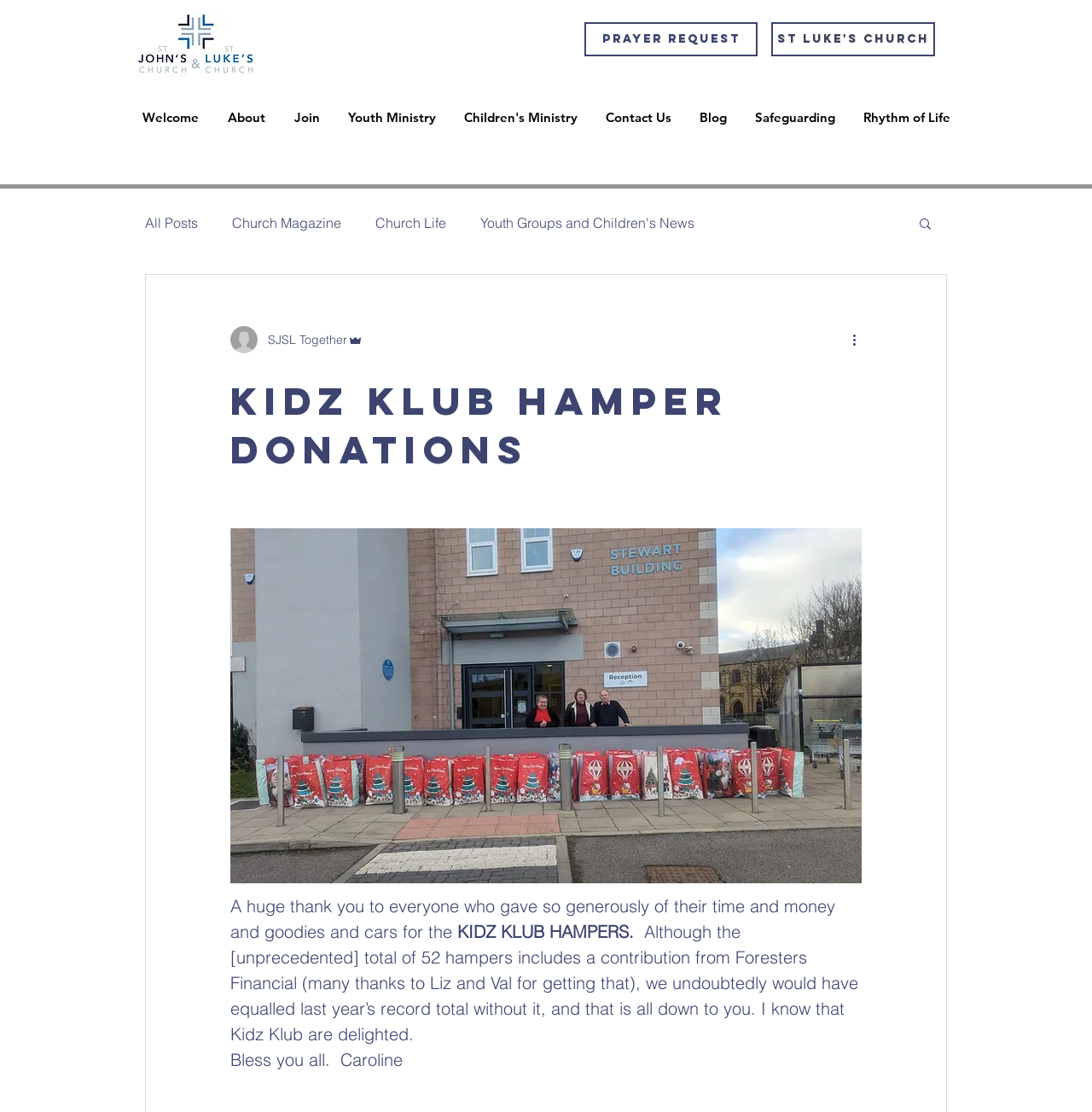Find the bounding box of the web element that fits this description: "Blog".

[0.627, 0.075, 0.678, 0.136]